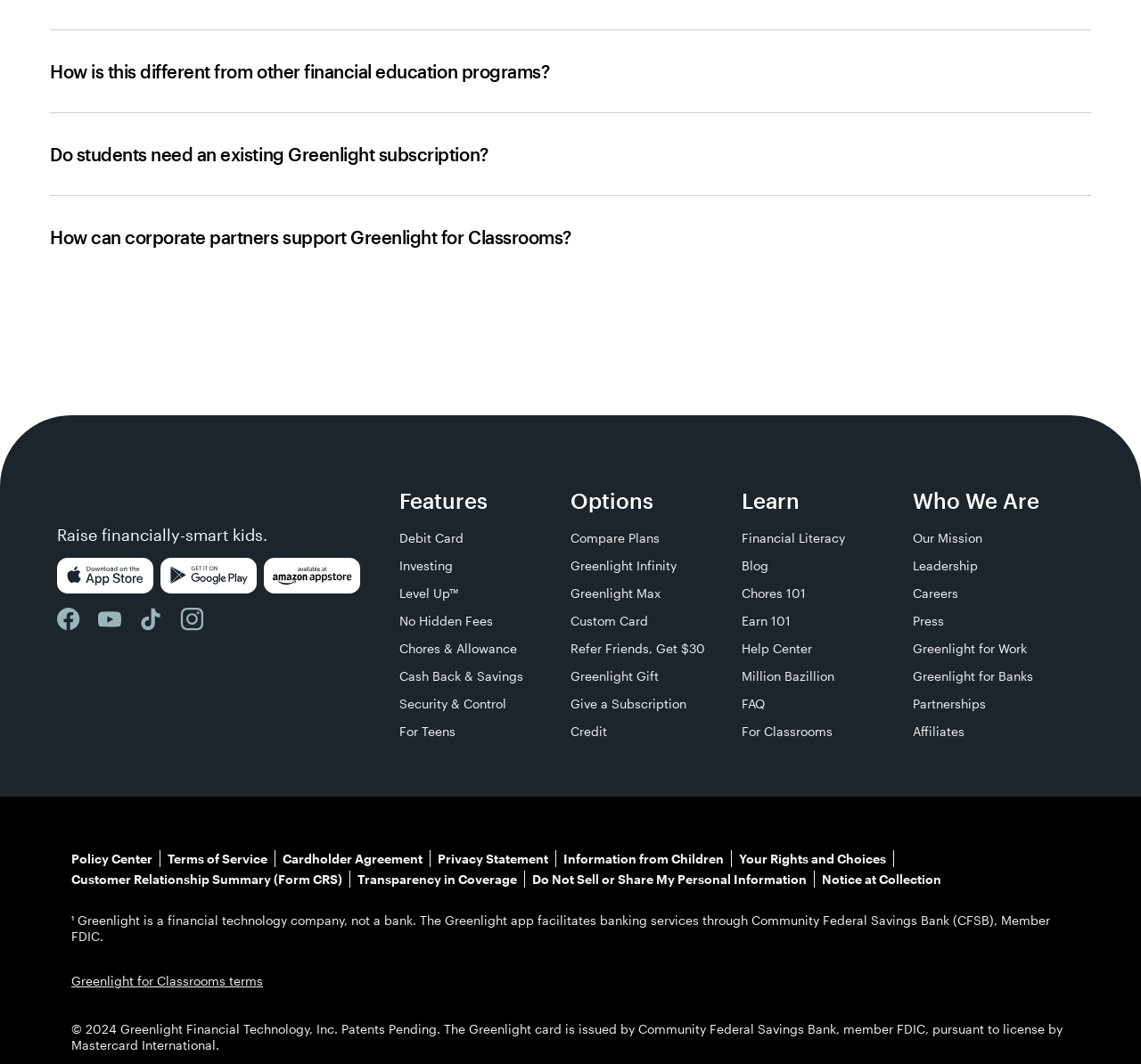Please identify the bounding box coordinates of the element I need to click to follow this instruction: "Download the Greenlight app from the App Store".

[0.05, 0.525, 0.134, 0.558]